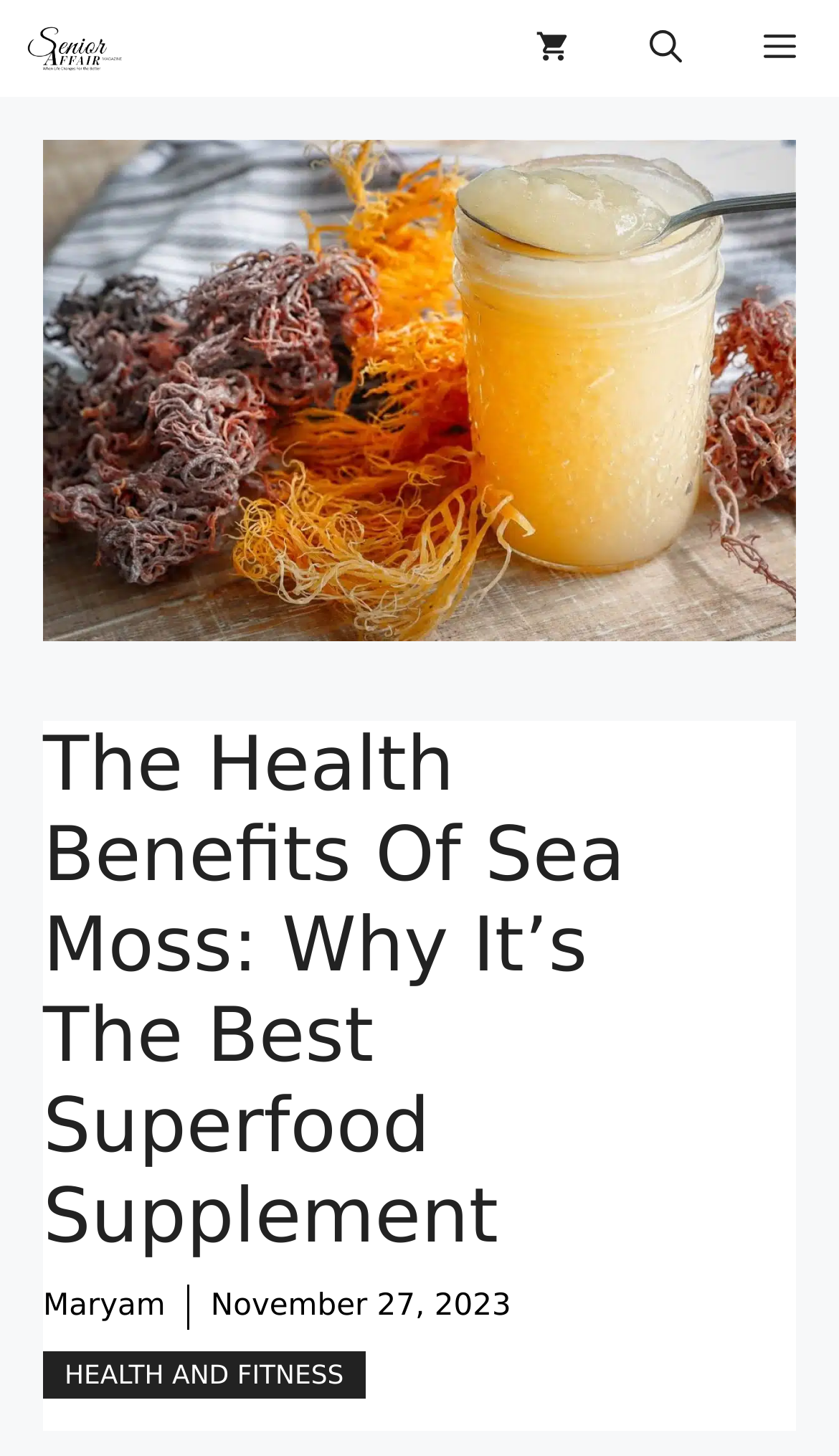Identify the bounding box of the UI component described as: "Health and Fitness".

[0.051, 0.928, 0.435, 0.961]